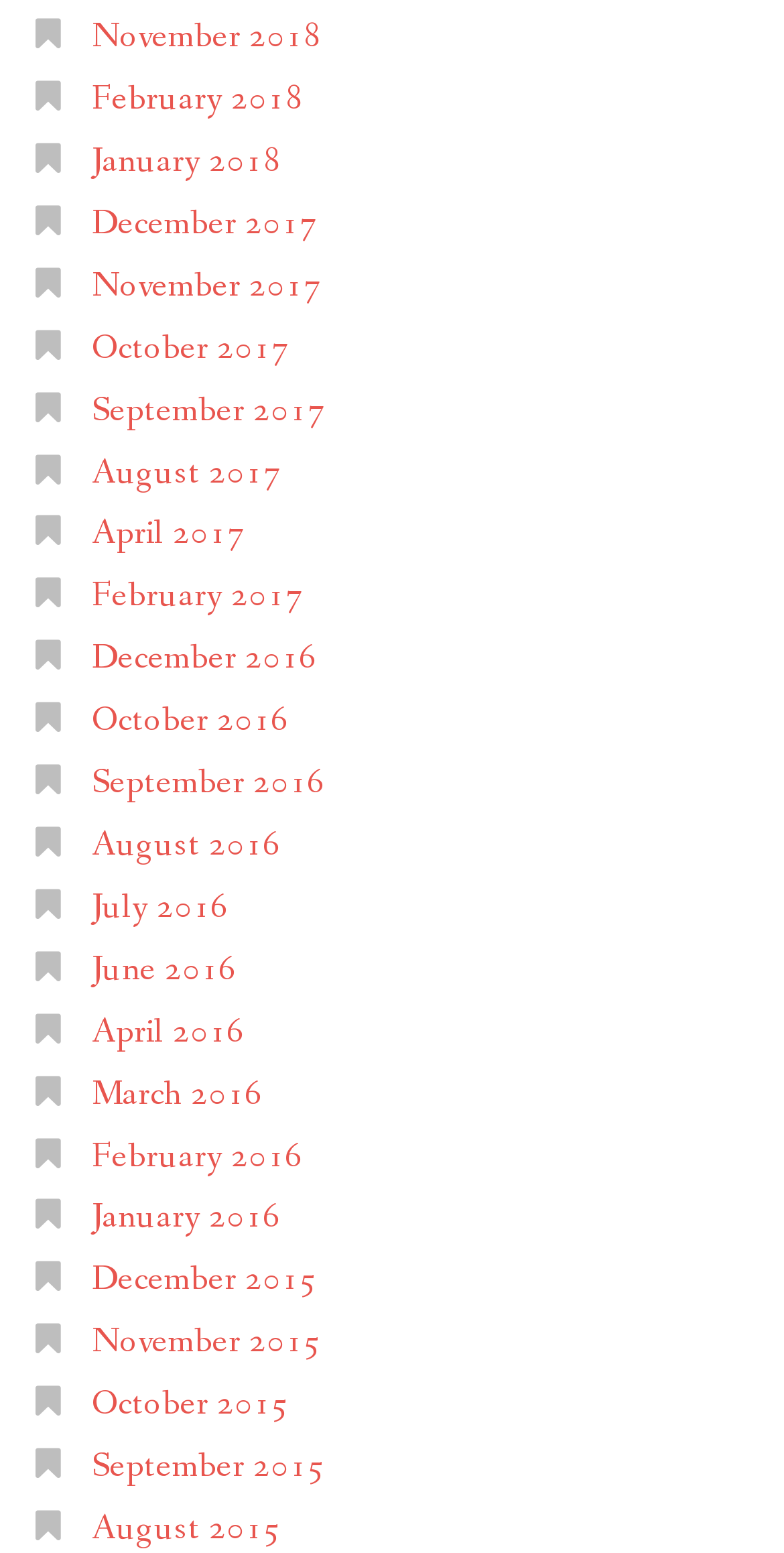Please locate the bounding box coordinates of the element's region that needs to be clicked to follow the instruction: "go to February 2018". The bounding box coordinates should be provided as four float numbers between 0 and 1, i.e., [left, top, right, bottom].

[0.117, 0.049, 0.386, 0.079]